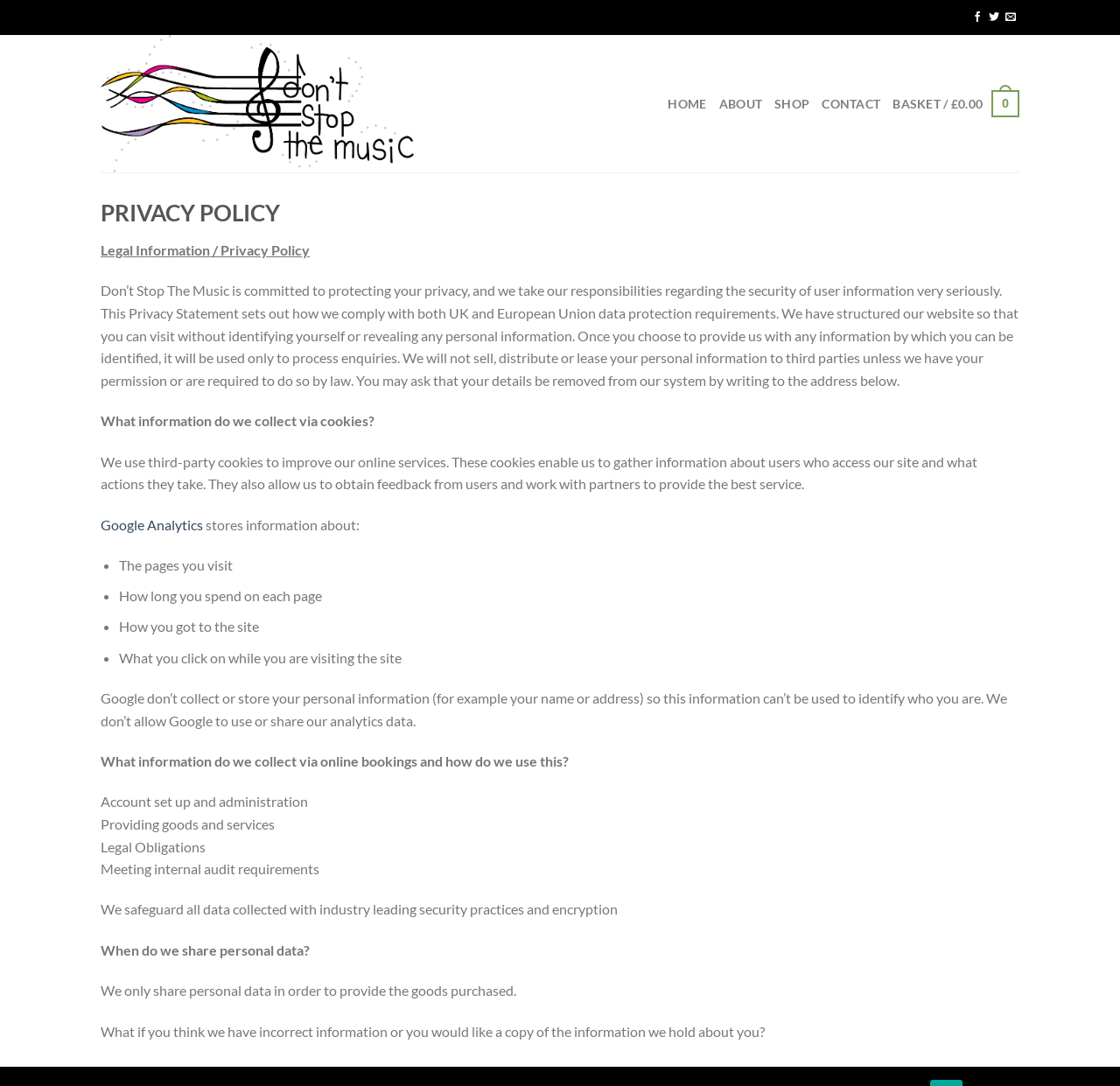Provide the bounding box coordinates in the format (top-left x, top-left y, bottom-right x, bottom-right y). All values are floating point numbers between 0 and 1. Determine the bounding box coordinate of the UI element described as: Google Analytics

[0.09, 0.475, 0.181, 0.49]